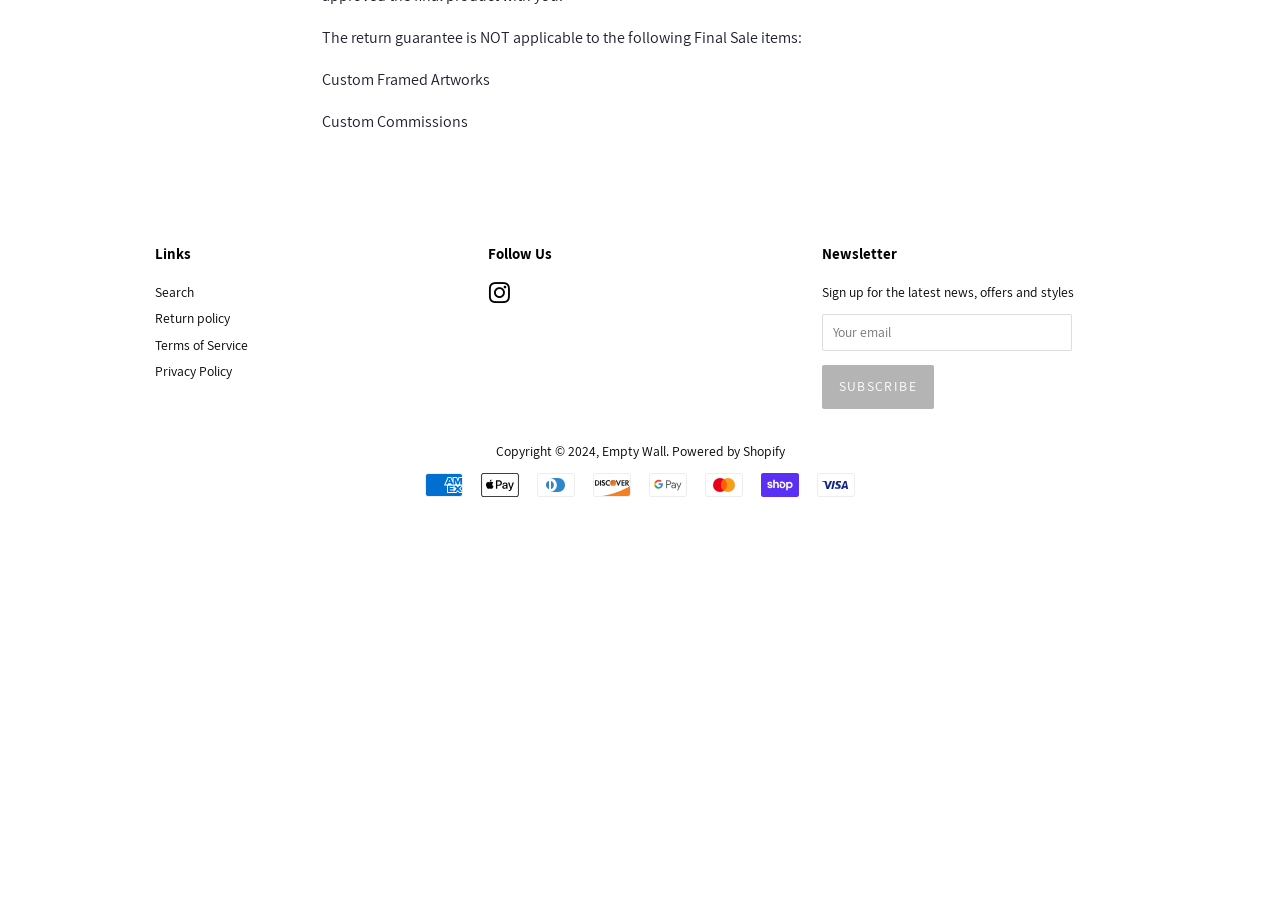Identify the bounding box for the UI element described as: "Yunshi Lin (Keing We)". Ensure the coordinates are four float numbers between 0 and 1, formatted as [left, top, right, bottom].

[0.564, 0.815, 0.696, 0.852]